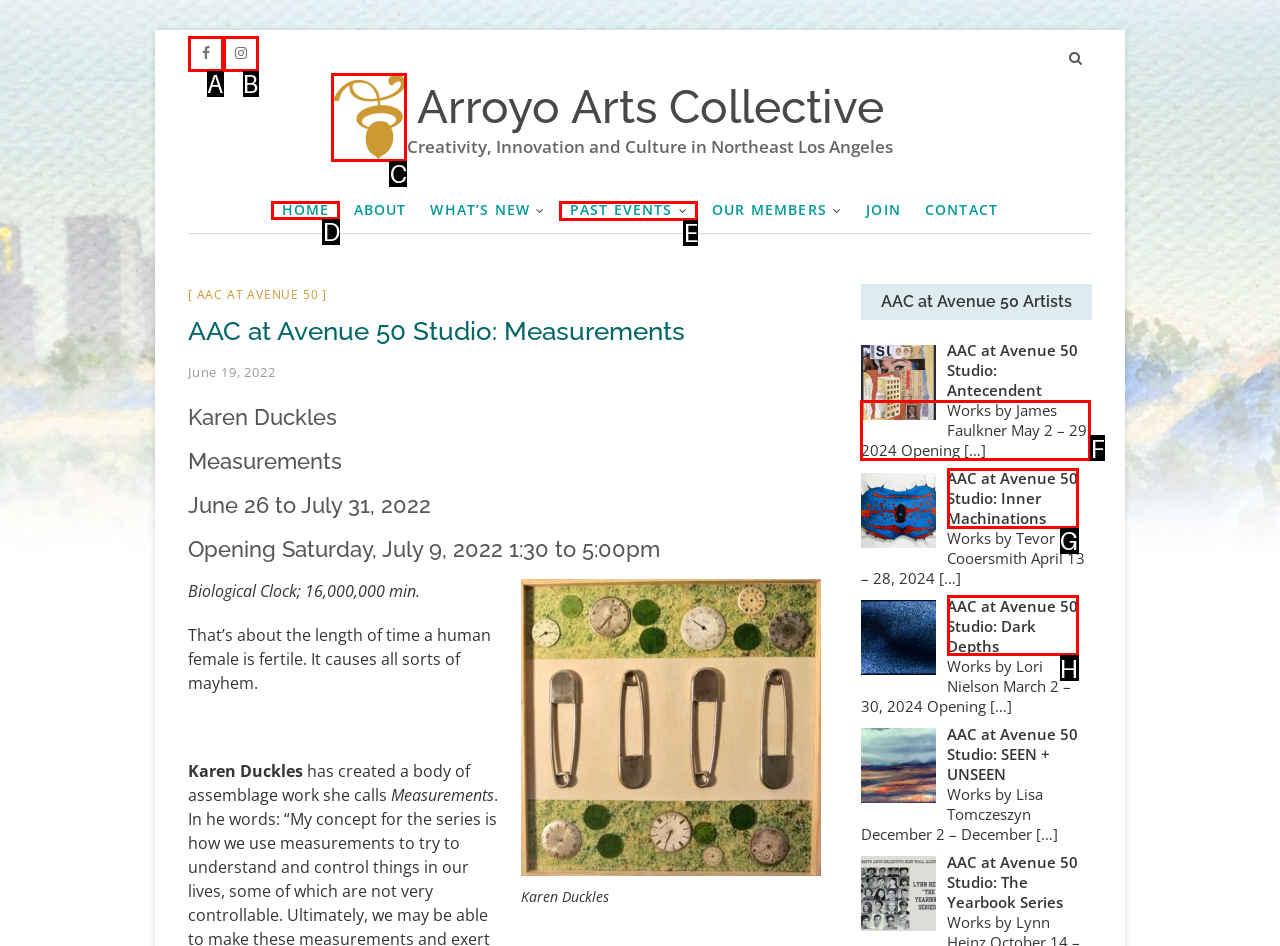Identify which HTML element should be clicked to fulfill this instruction: Explore the works by James Faulkner Reply with the correct option's letter.

F